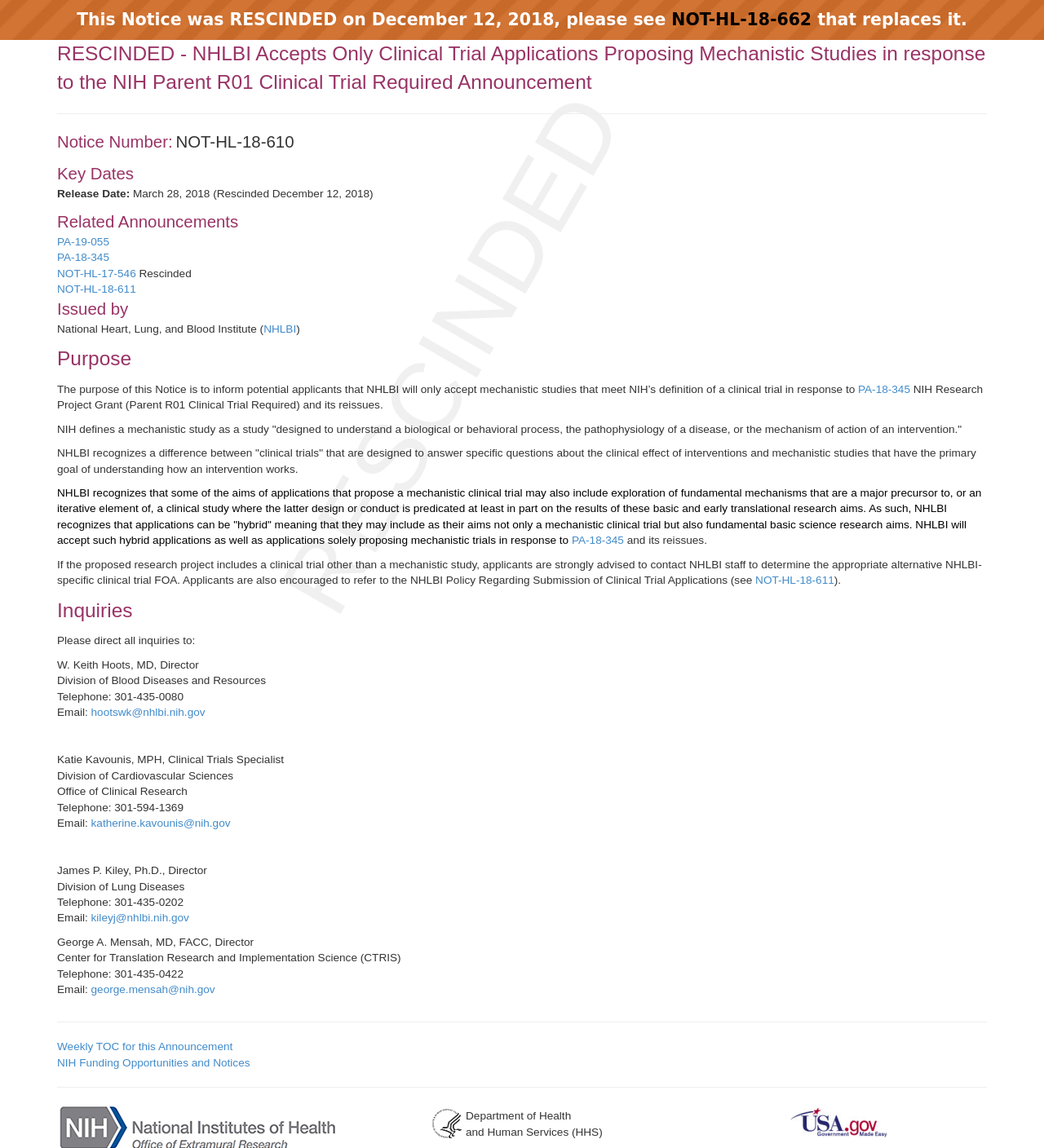Determine the bounding box coordinates (top-left x, top-left y, bottom-right x, bottom-right y) of the UI element described in the following text: PA-19-055

[0.055, 0.205, 0.105, 0.216]